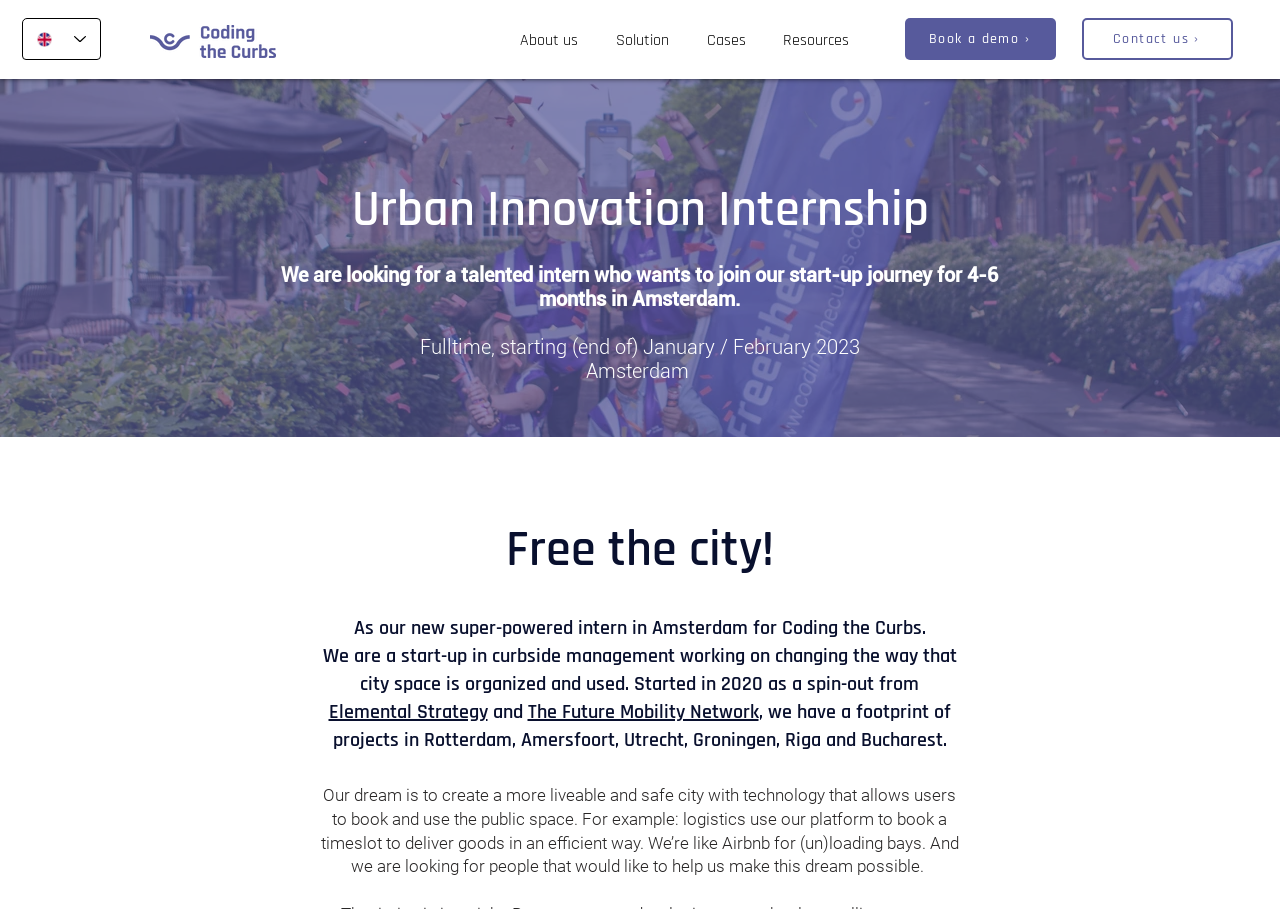Please give the bounding box coordinates of the area that should be clicked to fulfill the following instruction: "Visit the about us page". The coordinates should be in the format of four float numbers from 0 to 1, i.e., [left, top, right, bottom].

[0.391, 0.018, 0.466, 0.073]